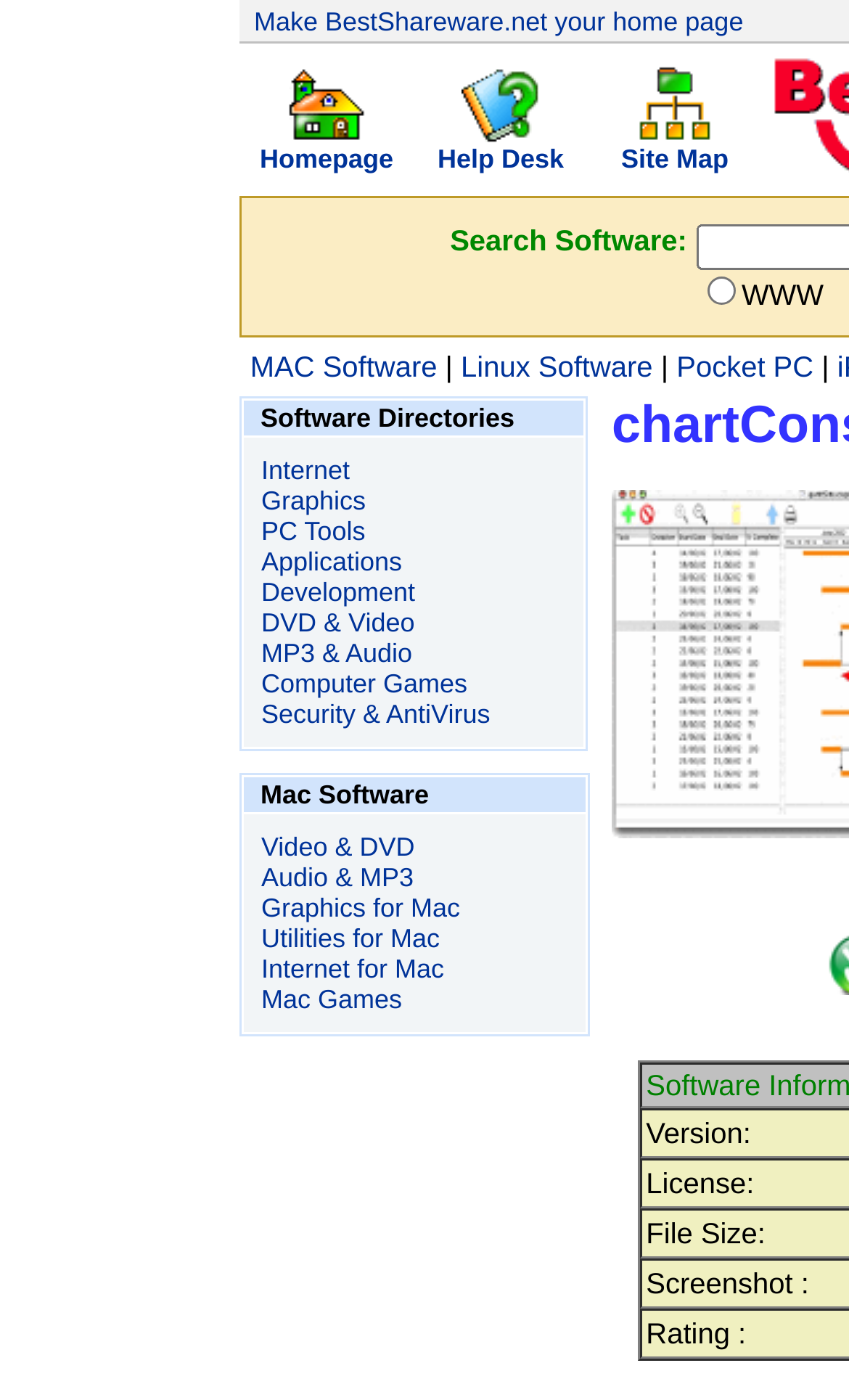Identify the bounding box coordinates of the area you need to click to perform the following instruction: "go to homepage".

[0.306, 0.086, 0.463, 0.124]